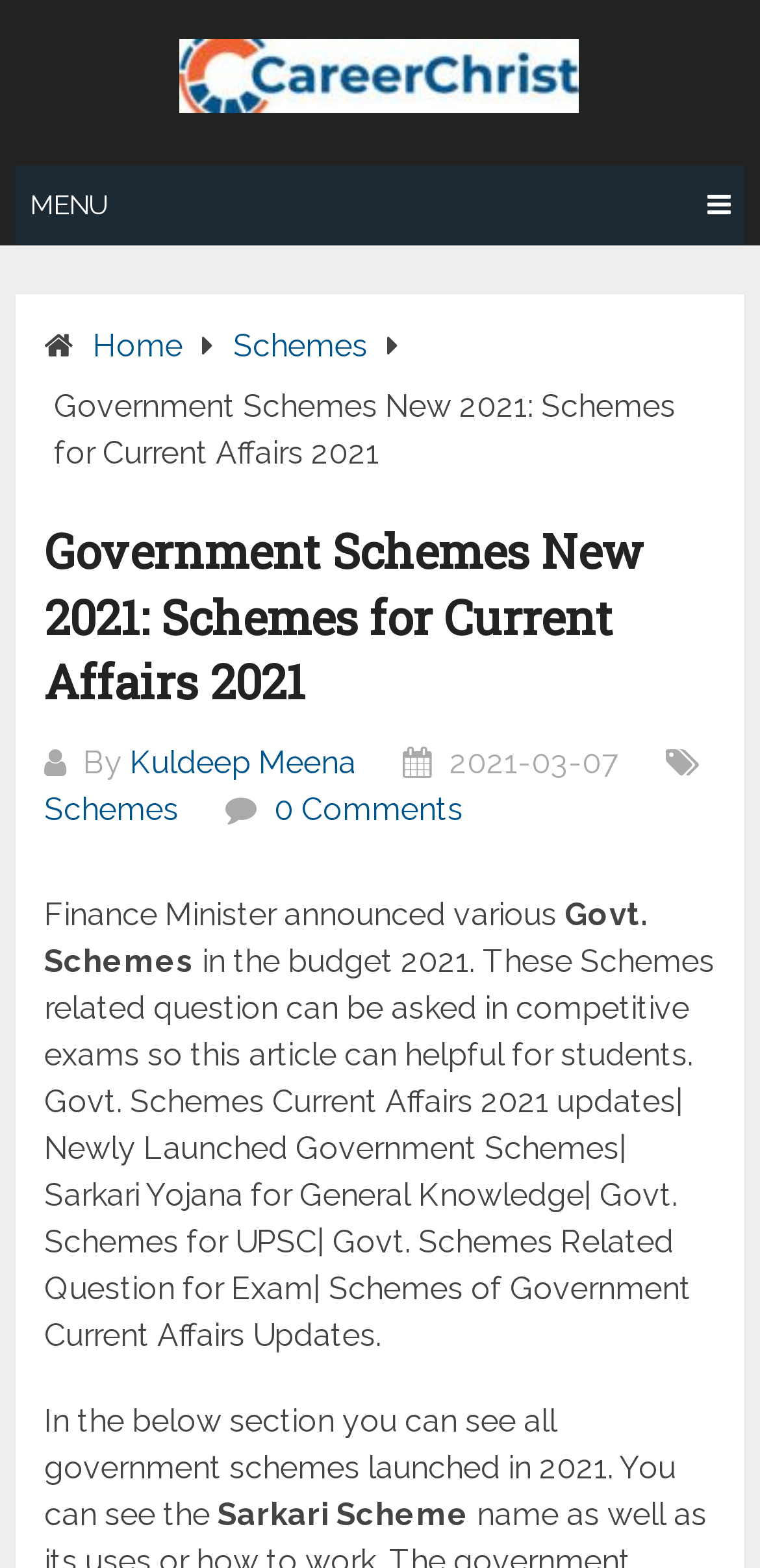Identify the bounding box coordinates of the element that should be clicked to fulfill this task: "Explore 'Sarkari Yojana' schemes". The coordinates should be provided as four float numbers between 0 and 1, i.e., [left, top, right, bottom].

[0.276, 0.954, 0.617, 0.977]